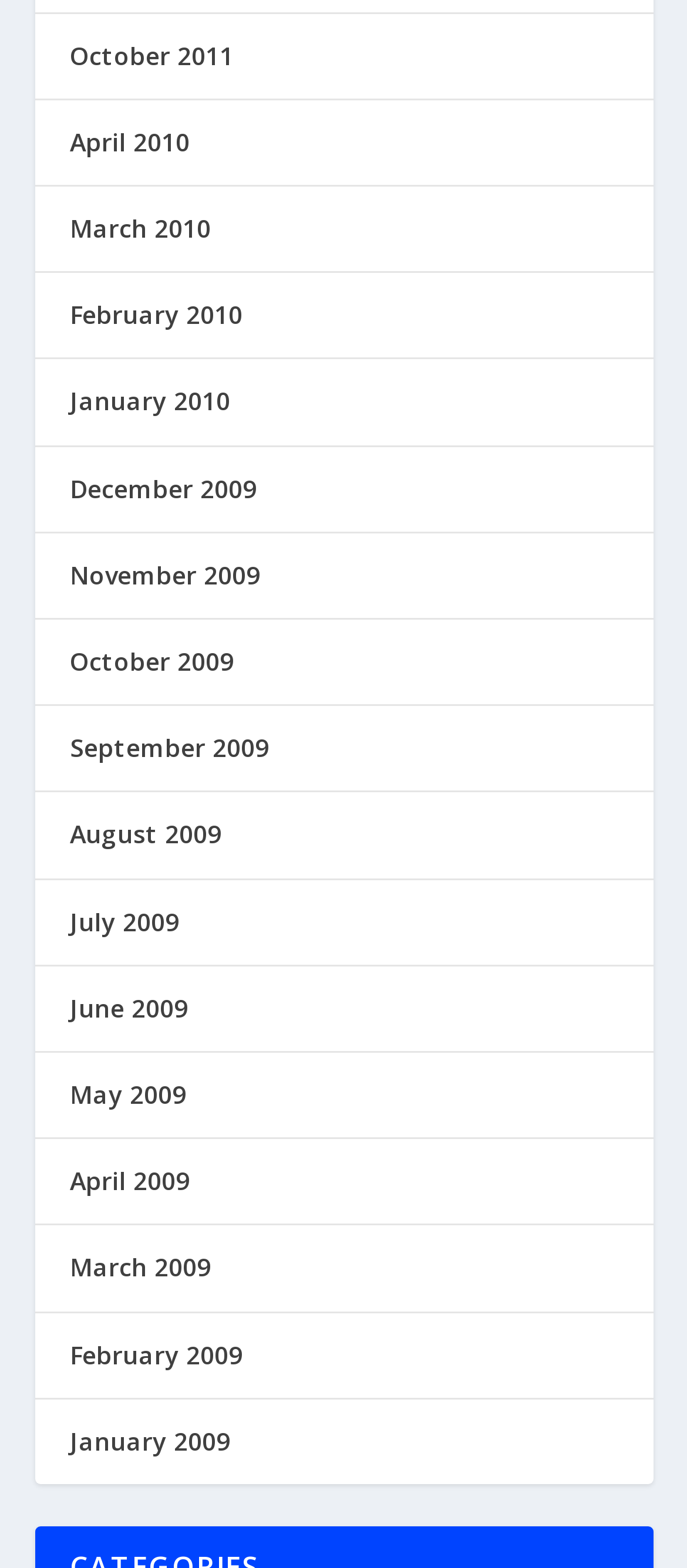By analyzing the image, answer the following question with a detailed response: What is the latest month available?

By examining the list of links on the webpage, I found that the latest month available is October 2011, which is the first link in the list.